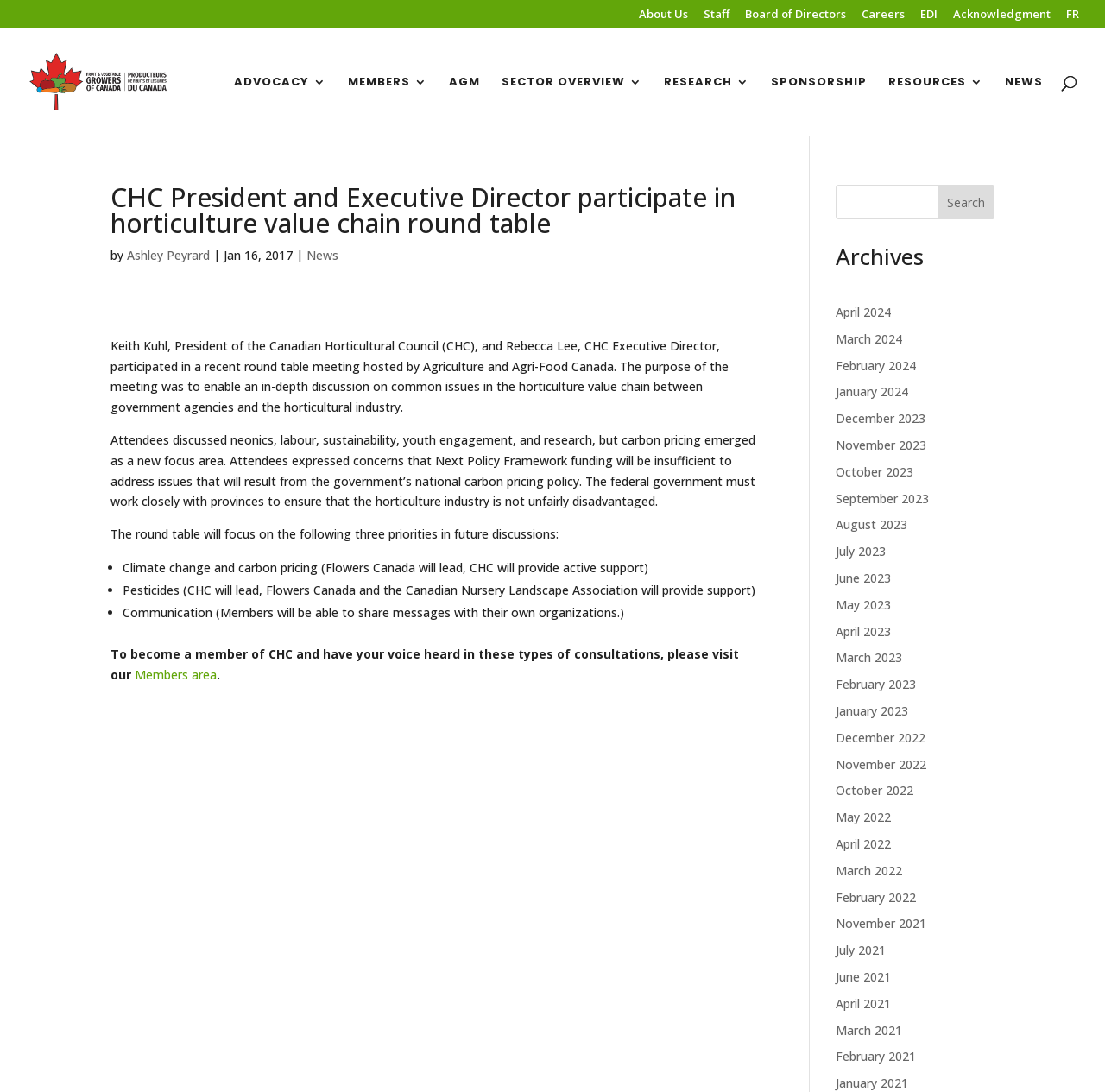Find the bounding box coordinates for the UI element whose description is: "January 2024". The coordinates should be four float numbers between 0 and 1, in the format [left, top, right, bottom].

[0.756, 0.351, 0.822, 0.366]